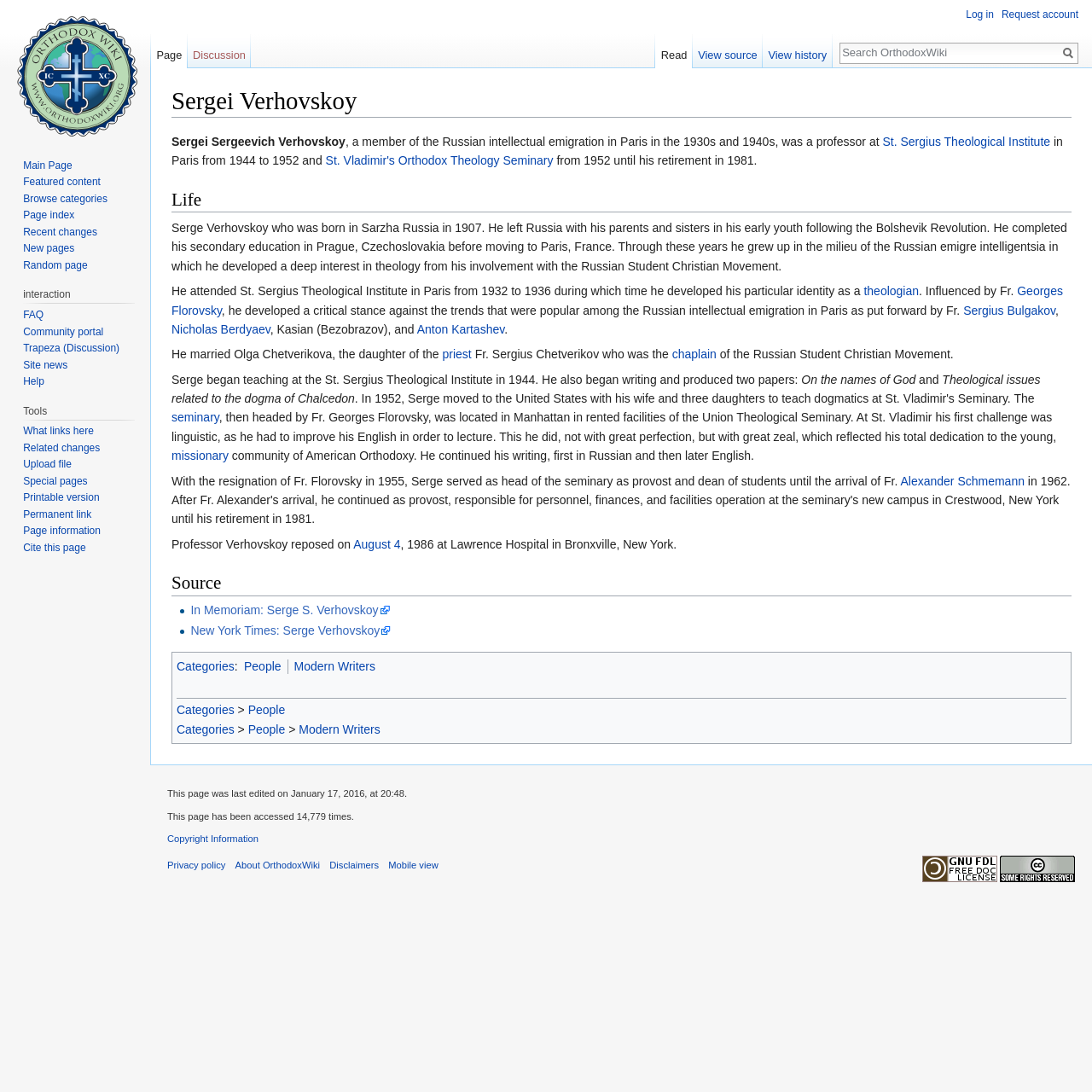Bounding box coordinates should be provided in the format (top-left x, top-left y, bottom-right x, bottom-right y) with all values between 0 and 1. Identify the bounding box for this UI element: Request account

[0.917, 0.008, 0.988, 0.019]